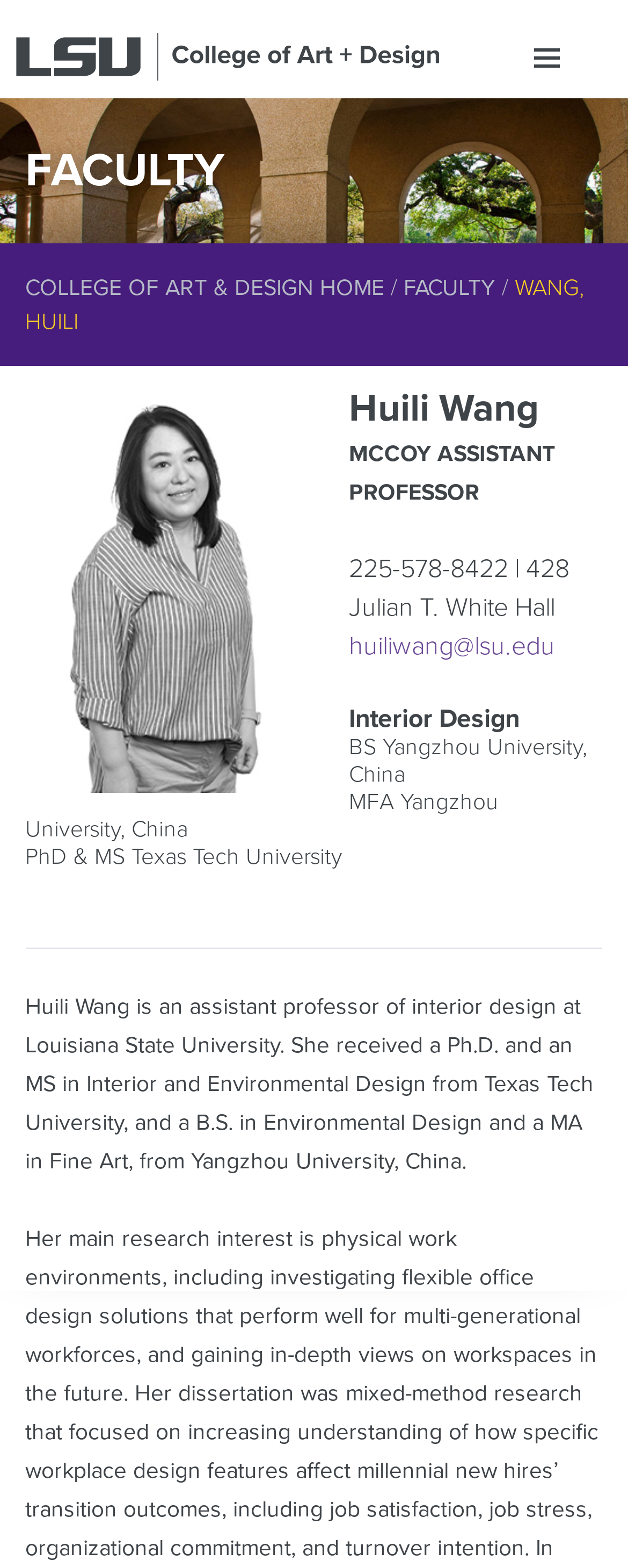Provide the bounding box coordinates of the UI element this sentence describes: "title="COLLEGE OF ART & DESIGN"".

[0.0, 0.0, 0.7, 0.051]